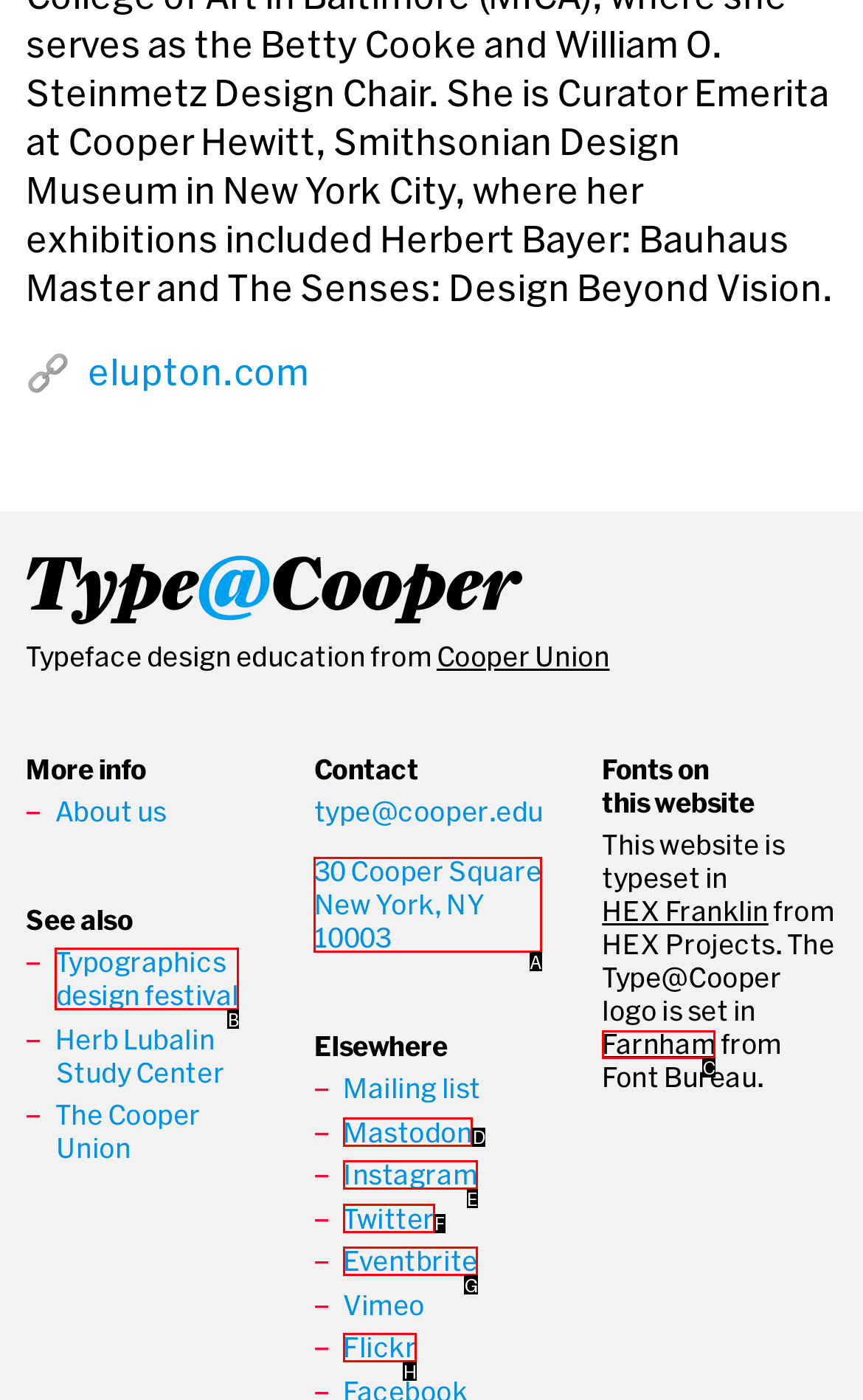Select the appropriate letter to fulfill the given instruction: Explore the Type@Cooper logo font
Provide the letter of the correct option directly.

C